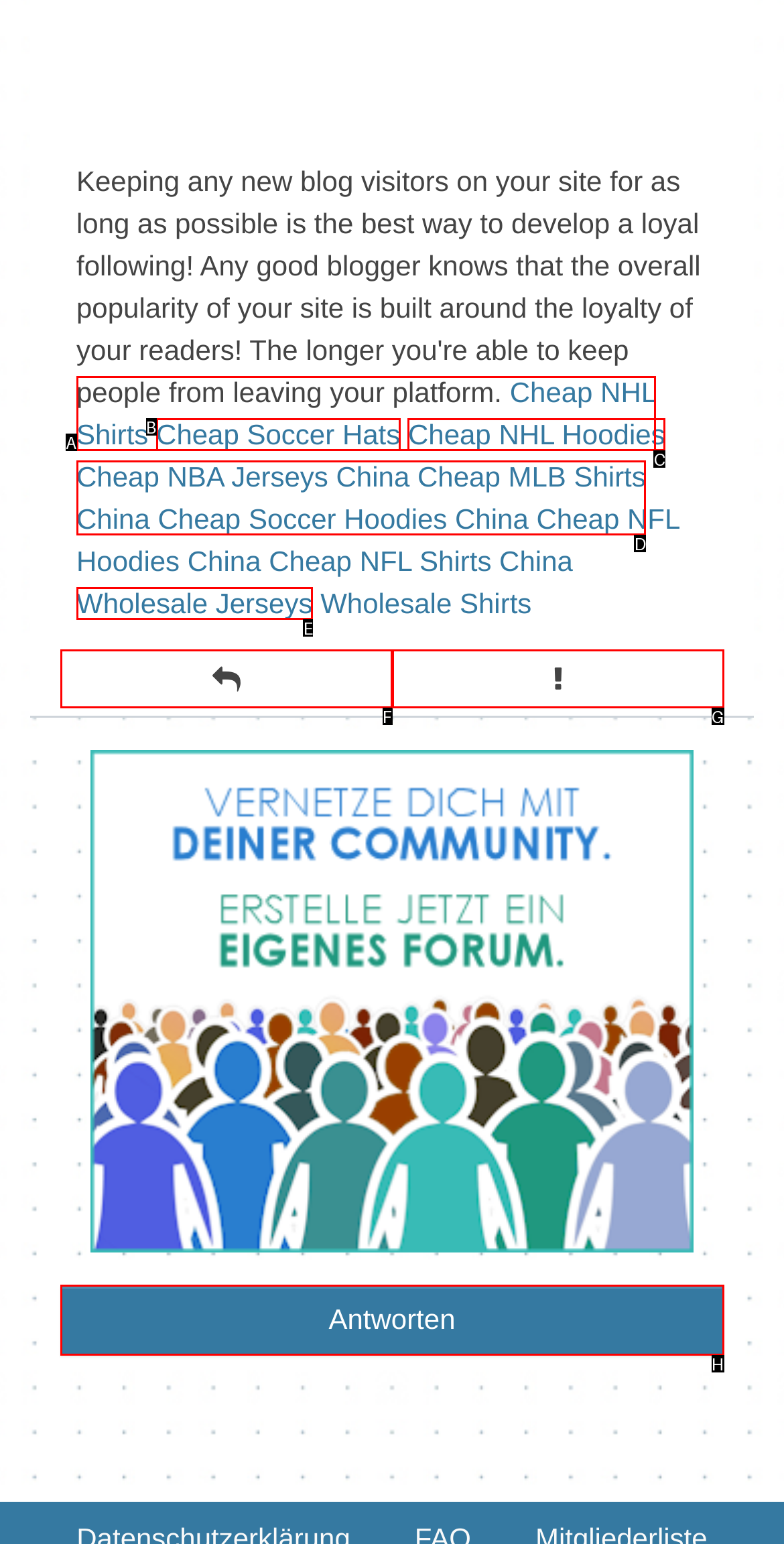Using the given description: Cheap MLB Shirts China, identify the HTML element that corresponds best. Answer with the letter of the correct option from the available choices.

D